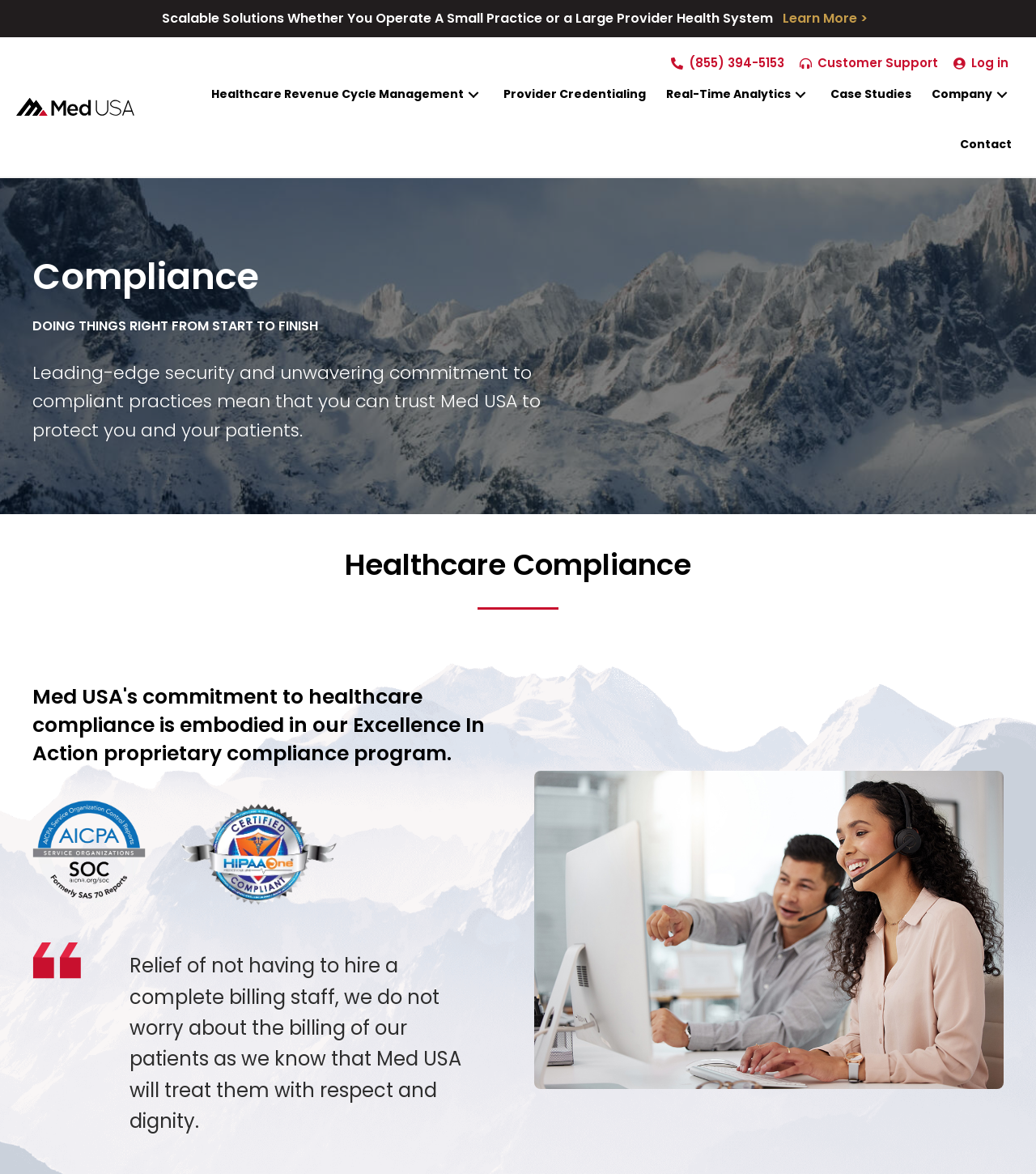Please locate the bounding box coordinates of the element that should be clicked to complete the given instruction: "Log in".

[0.938, 0.044, 0.973, 0.061]